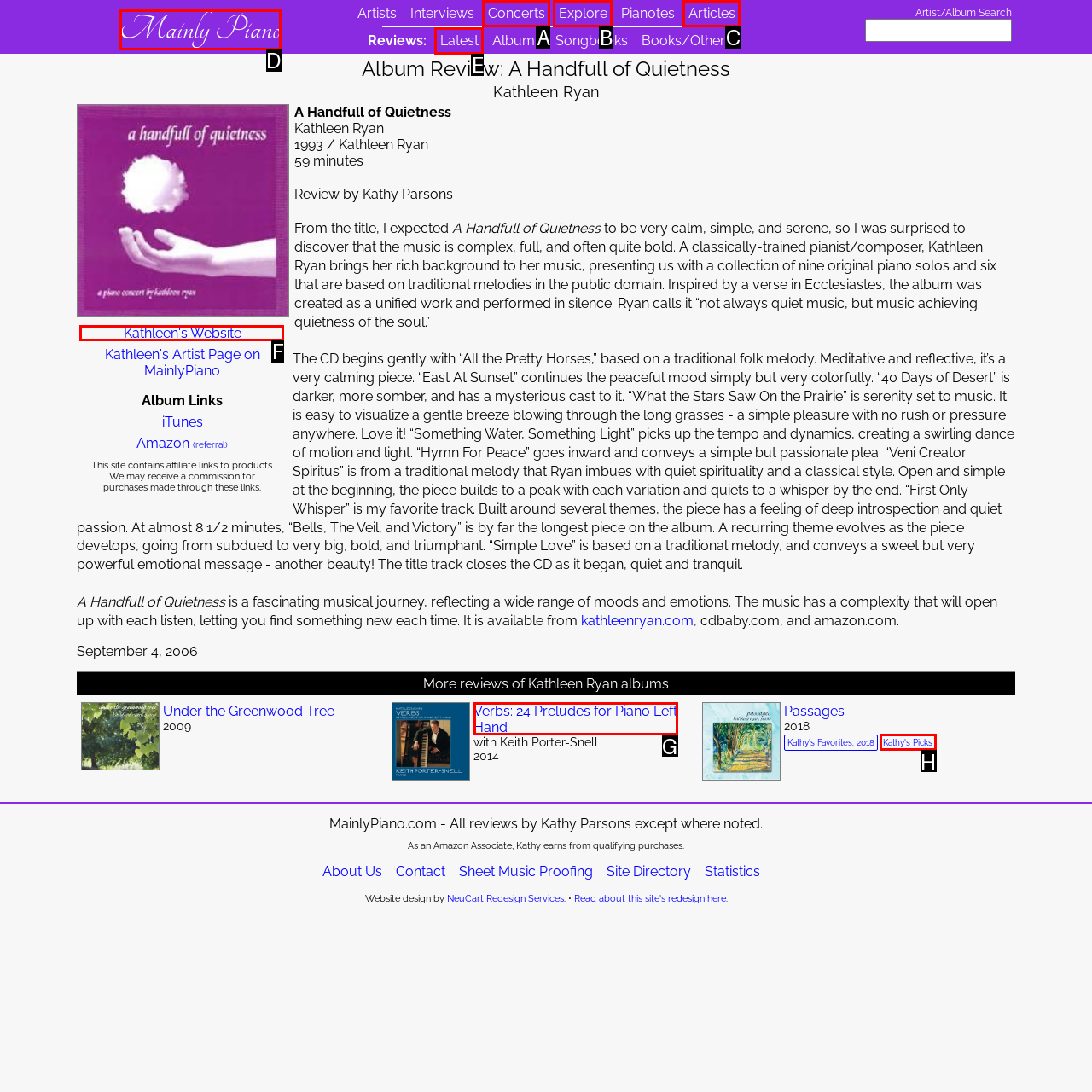Tell me which one HTML element you should click to complete the following task: Check out Kathleen Ryan's website
Answer with the option's letter from the given choices directly.

F